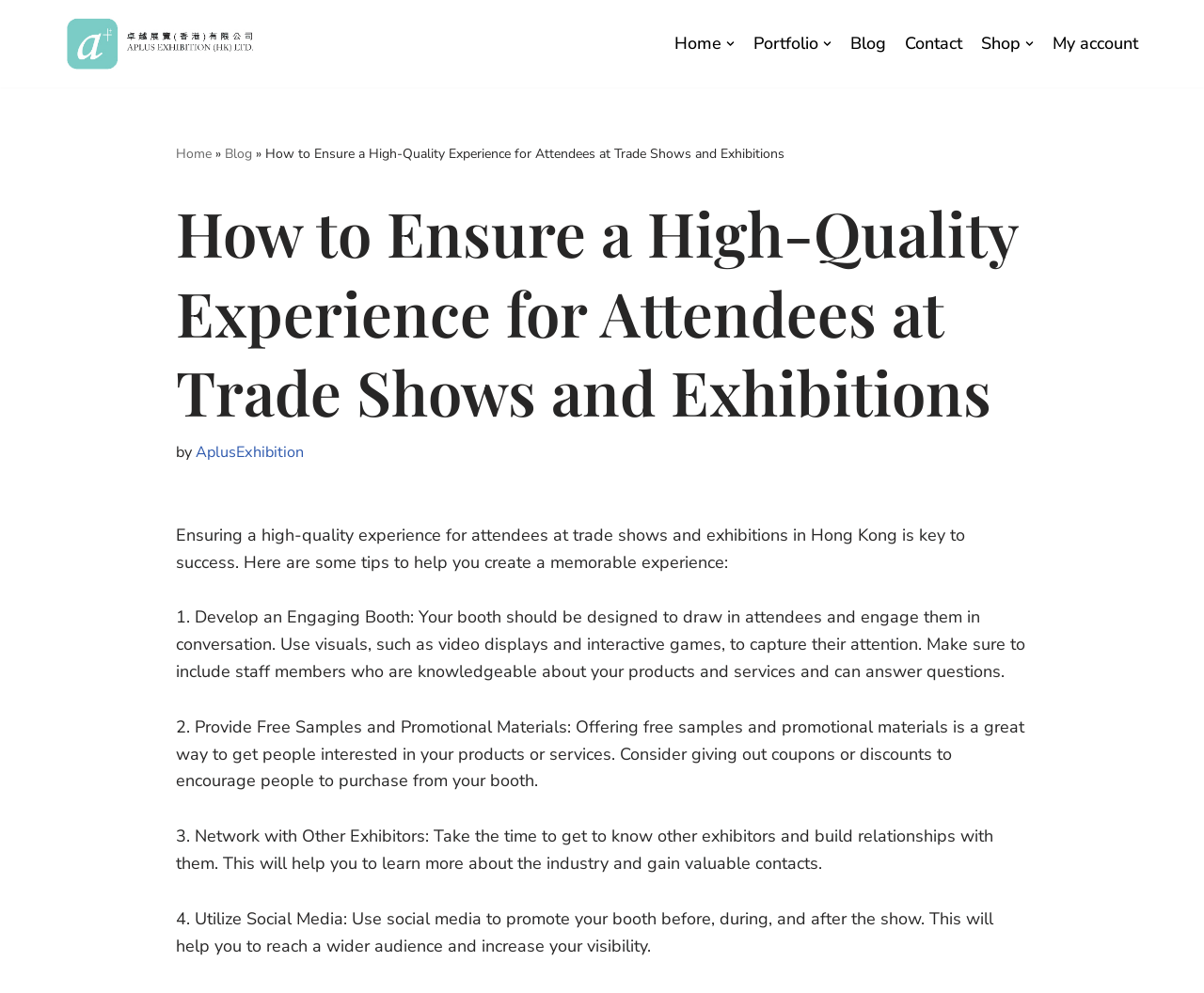Highlight the bounding box coordinates of the element that should be clicked to carry out the following instruction: "Click the 'Skip to content' link". The coordinates must be given as four float numbers ranging from 0 to 1, i.e., [left, top, right, bottom].

[0.0, 0.03, 0.023, 0.049]